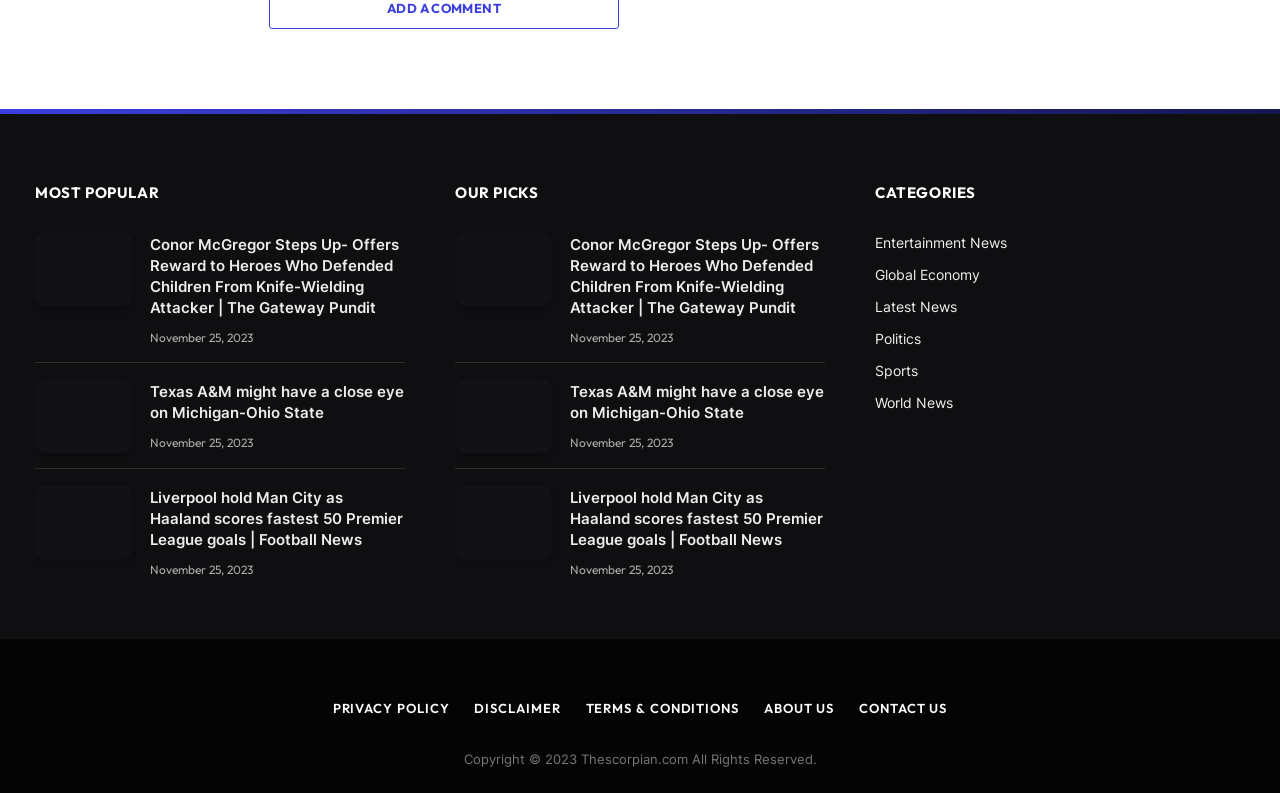What is the name of the website?
Examine the webpage screenshot and provide an in-depth answer to the question.

The name of the website is Thescorpian.com, as shown in the copyright notice at the bottom of the page.